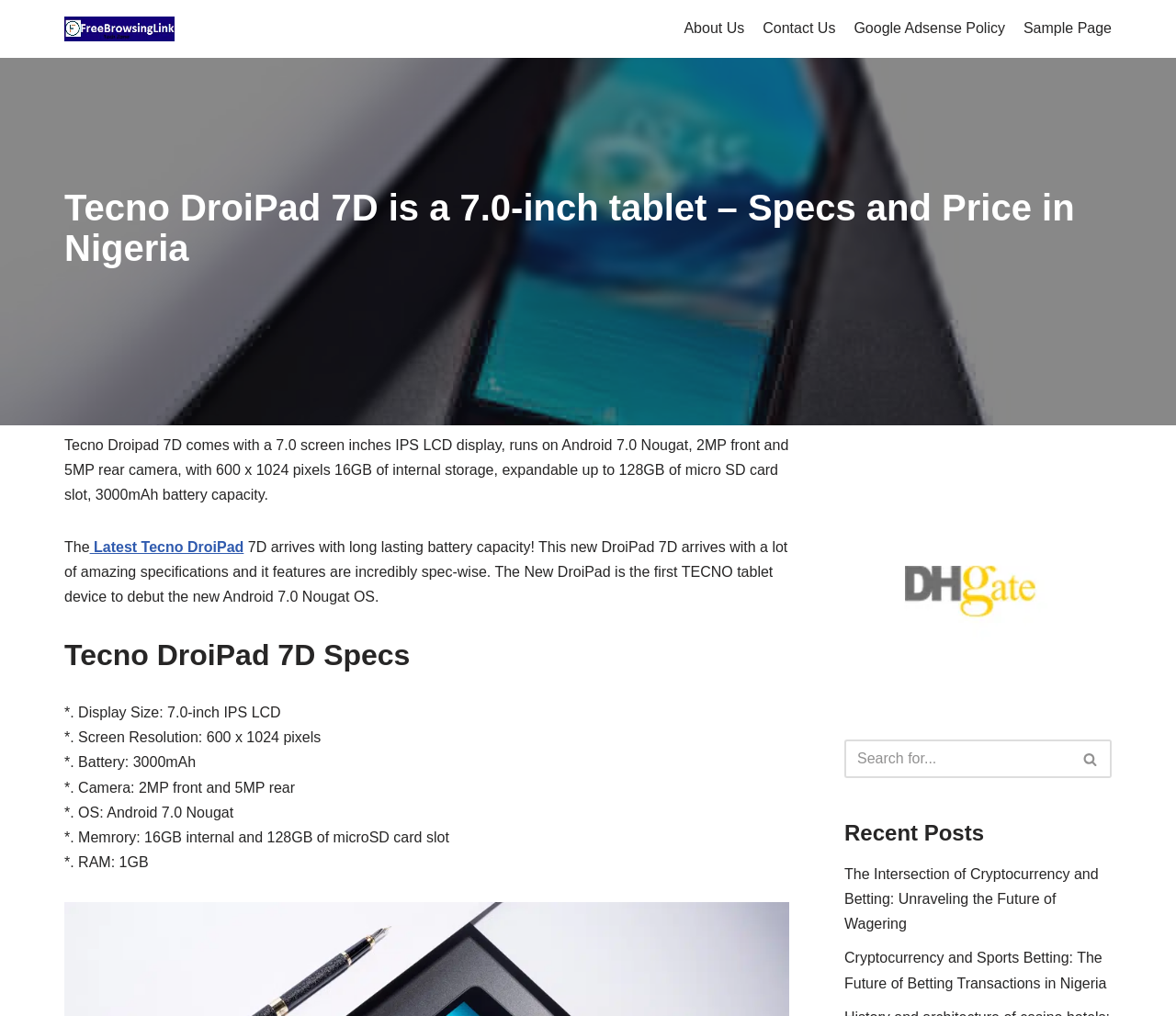Based on the image, provide a detailed response to the question:
What is the operating system of Tecno DroiPad 7D?

I found the answer by looking at the specs section of the webpage, where it says 'OS: Android 7.0 Nougat'.